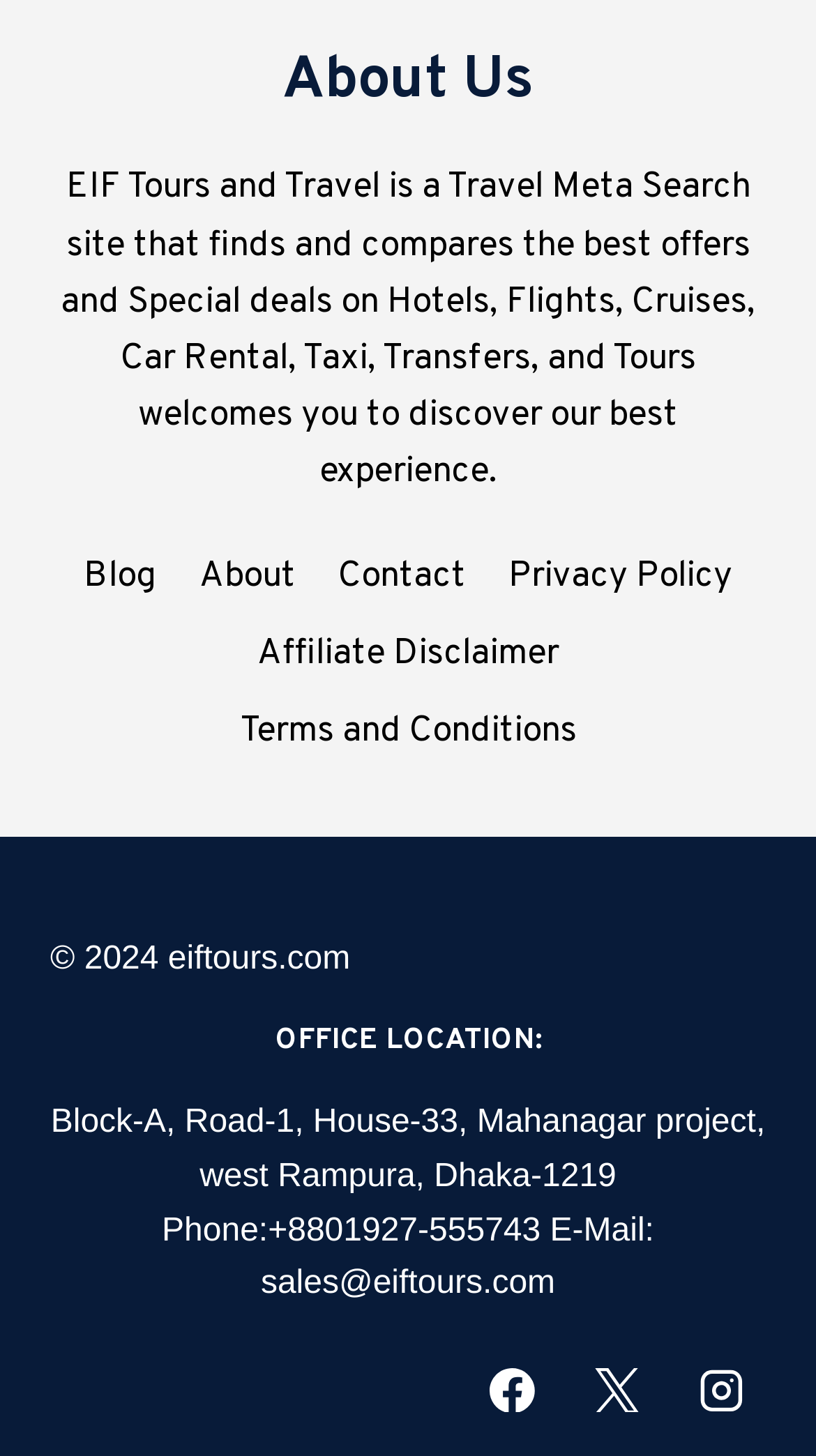Provide the bounding box coordinates for the area that should be clicked to complete the instruction: "view Instagram".

[0.828, 0.923, 0.938, 0.985]